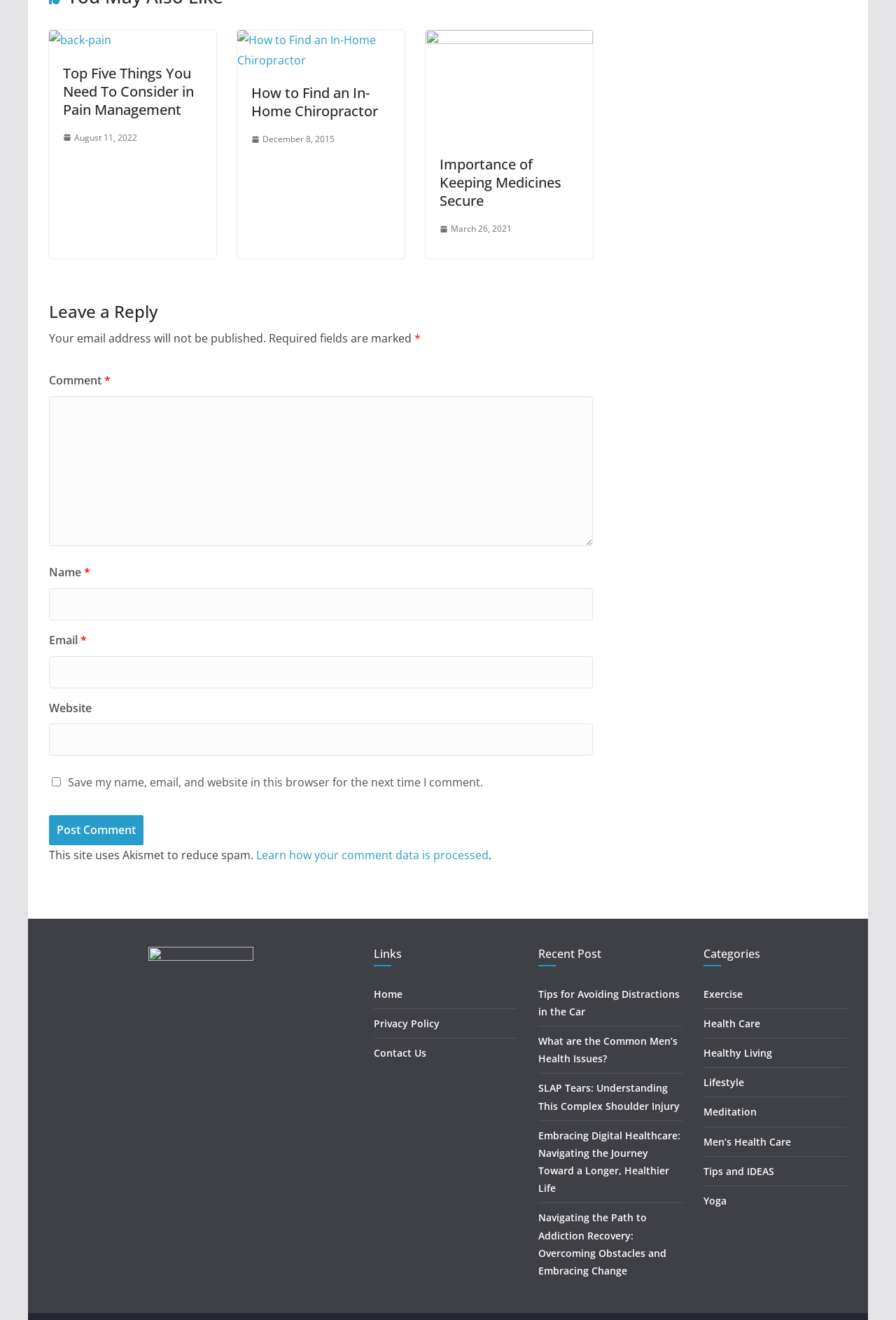Given the webpage screenshot and the description, determine the bounding box coordinates (top-left x, top-left y, bottom-right x, bottom-right y) that define the location of the UI element matching this description: Cycling

None